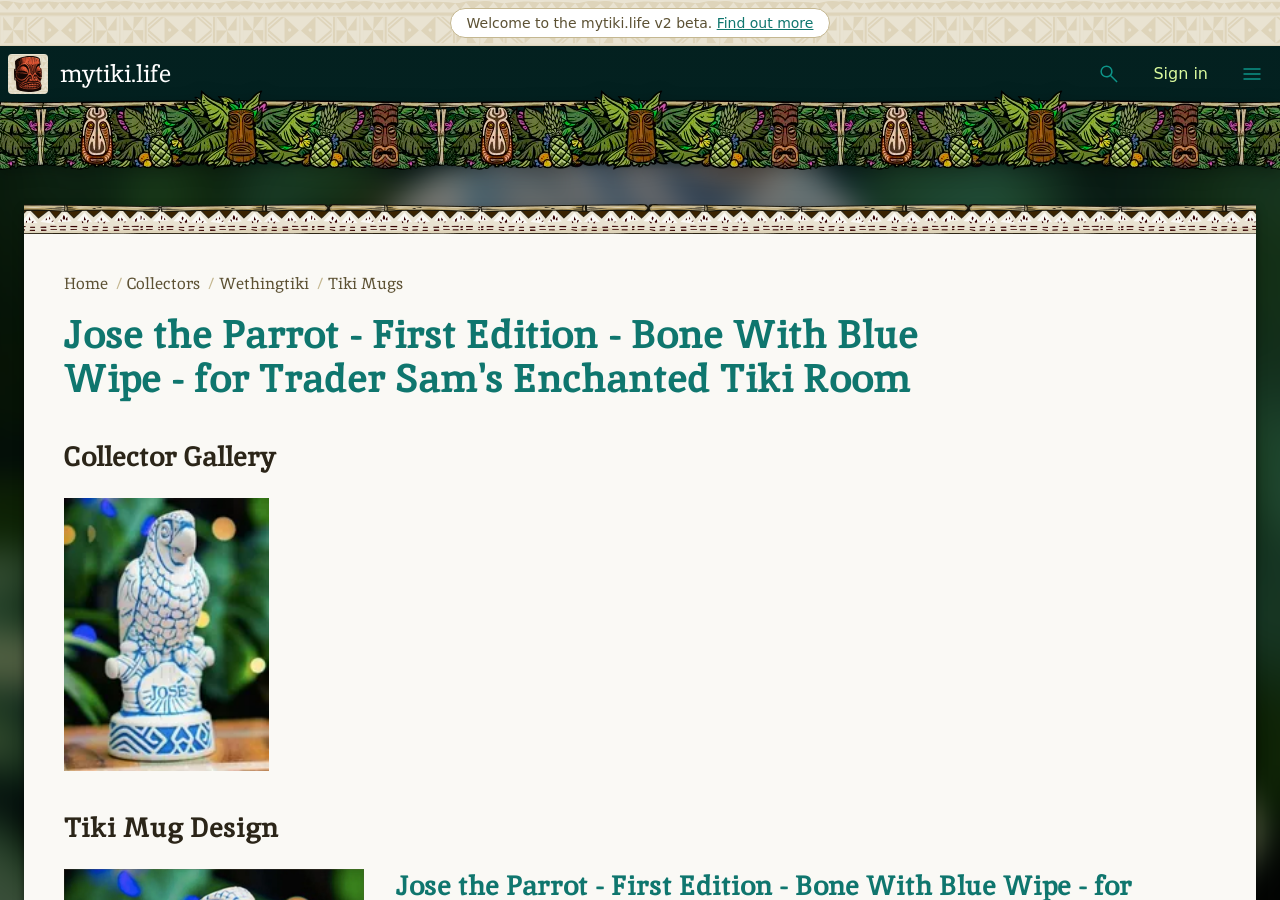Generate a detailed explanation of the webpage's features and information.

This webpage is about a tiki collectible, specifically a mug called "Jose the Parrot - First Edition - Bone With Blue Wipe" for Trader Sam's Enchanted Tiki Room. At the top of the page, there is a navigation menu on the right side, which includes a "Show menu" button with an icon, and a "Show search" button with an icon next to it. On the left side, there is a link to the website's homepage, "mytiki.life".

Below the navigation menu, there is a breadcrumb navigation section that shows the current page's location in the website's hierarchy. It includes links to "Home", "Collectors", "Wethingtiki", and "Tiki Mugs". 

The main content of the page is a header section that displays the title of the tiki mug, "Jose the Parrot - First Edition - Bone With Blue Wipe - for Trader Sam's Enchanted Tiki Room", which is also a link. 

Further down, there is a section titled "Collector Gallery", and a link to "Zoom in" is placed below it. At the bottom of the page, there is another header section that displays the title "Tiki Mug Design". 

There are two buttons at the top of the page, one on the left side that says "Welcome to the mytiki.life v2 beta. Find out more", and another on the right side that says "Sign in".